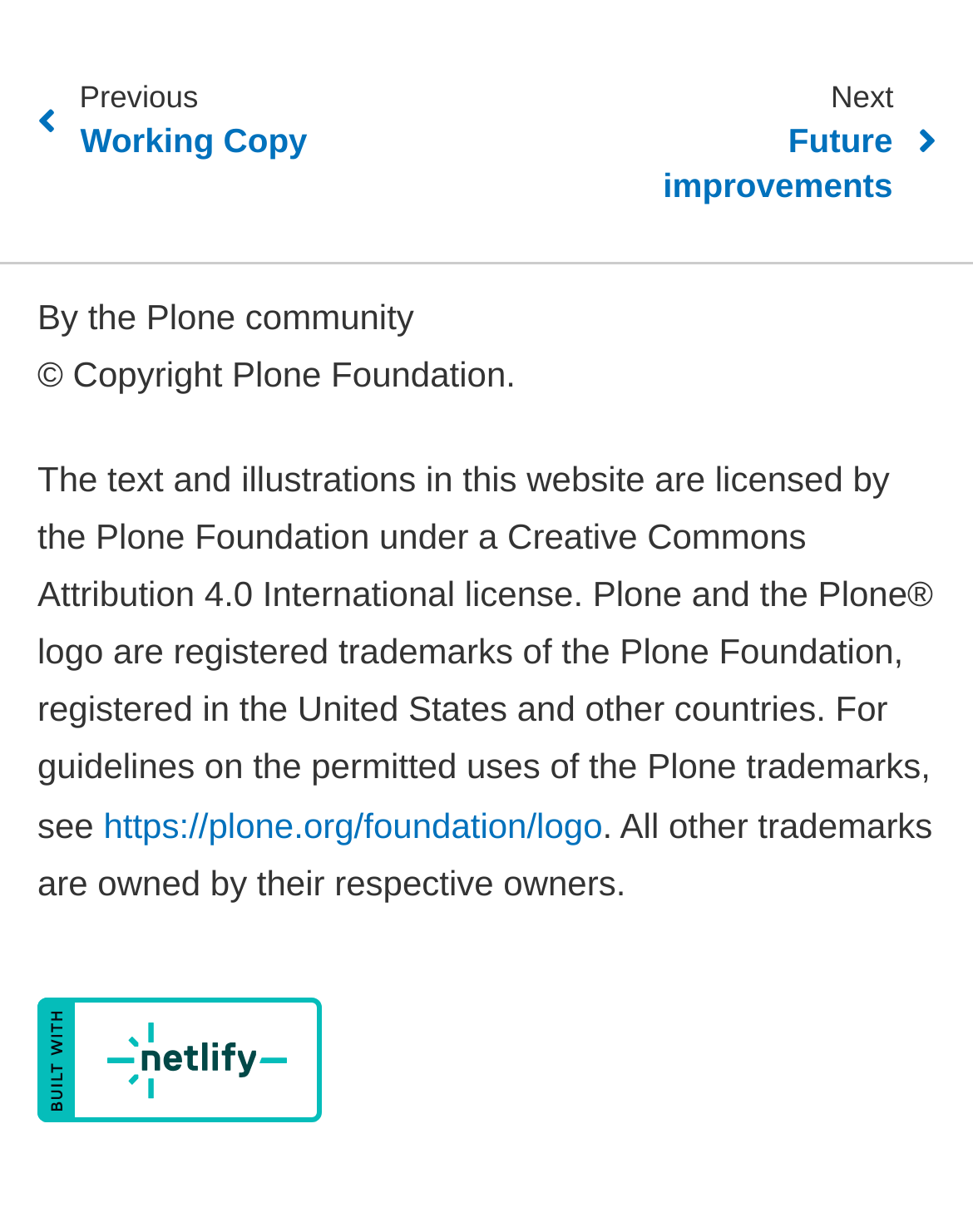What is the name of the company that deploys the website?
Please give a detailed and elaborate answer to the question based on the image.

I found the answer by looking at the link element with the text 'Deploys by Netlify' which is located at the bottom of the webpage.